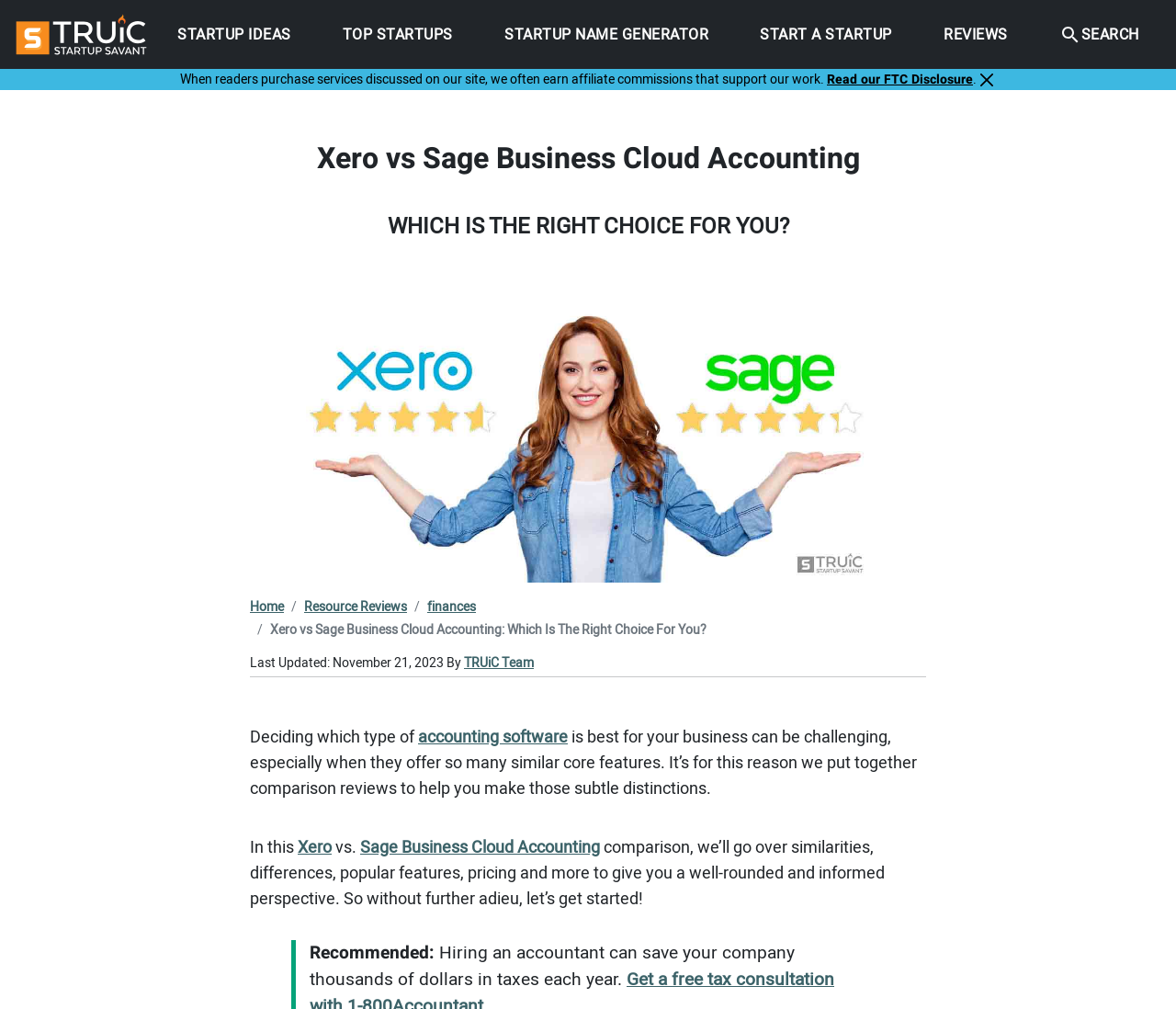Please give a one-word or short phrase response to the following question: 
What is recommended in the article?

Hiring an accountant